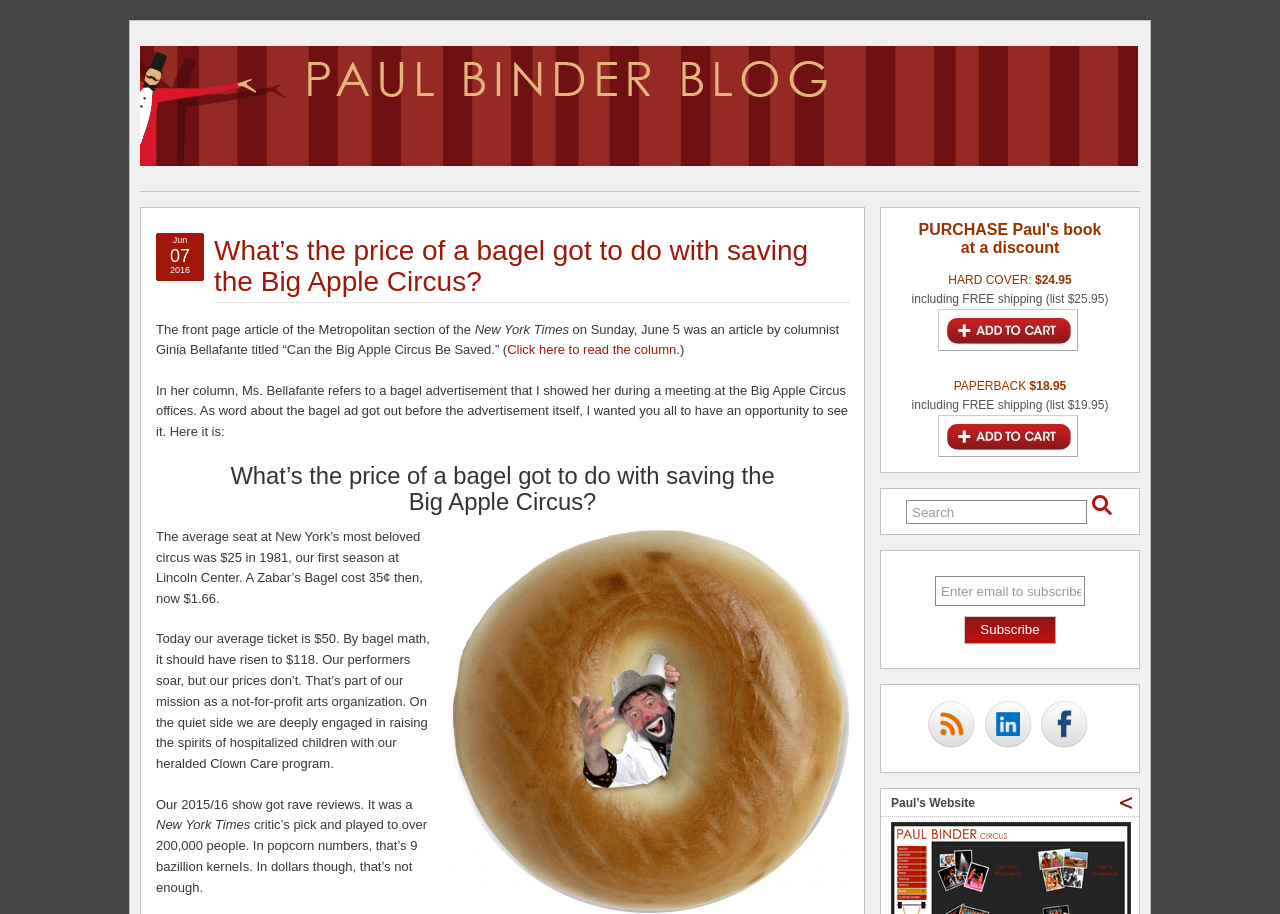Specify the bounding box coordinates for the region that must be clicked to perform the given instruction: "Subscribe to the newsletter by clicking the 'Subscribe' button".

[0.753, 0.674, 0.825, 0.705]